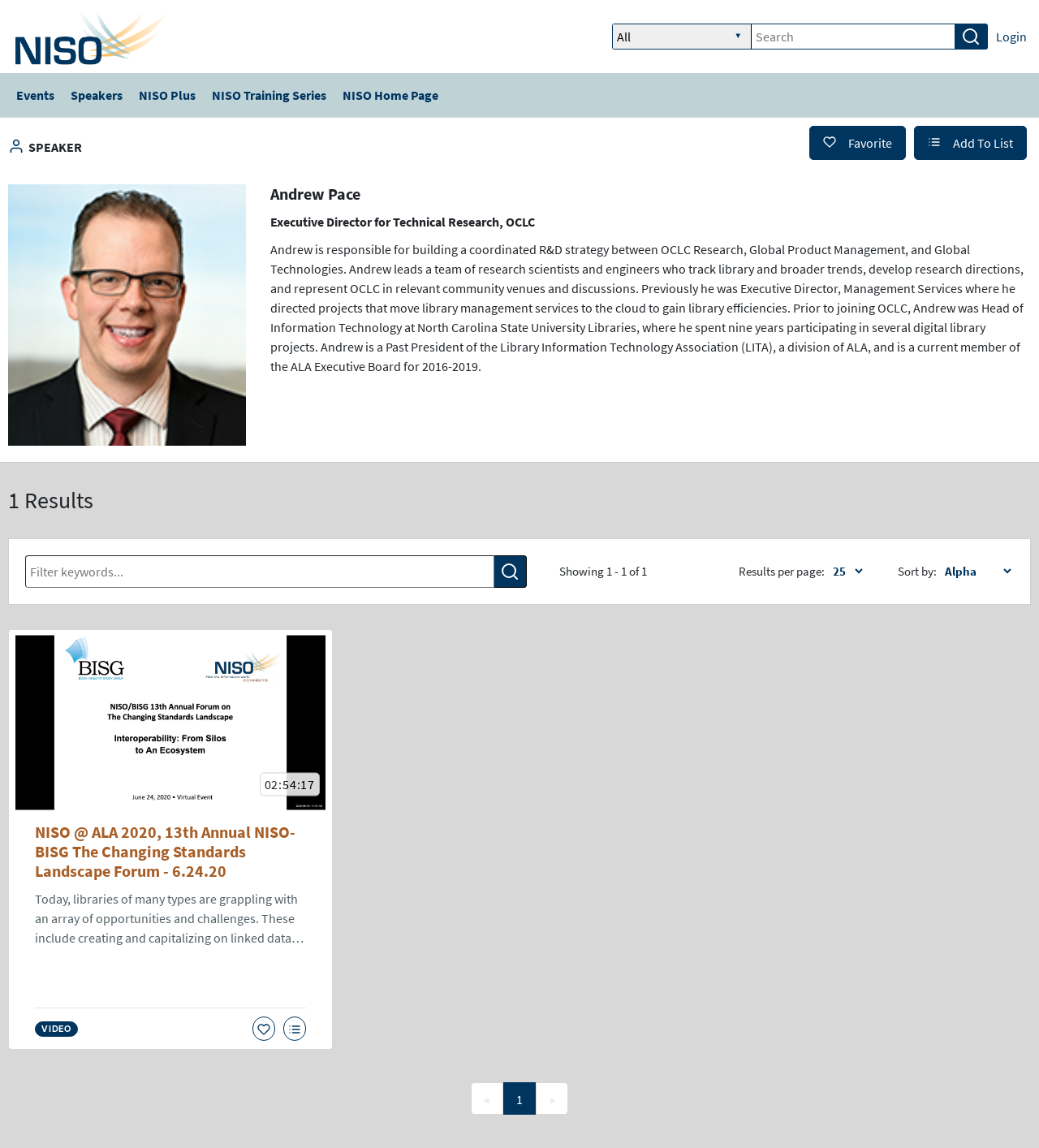What is the purpose of the 'Add To List' button? Observe the screenshot and provide a one-word or short phrase answer.

Add to list